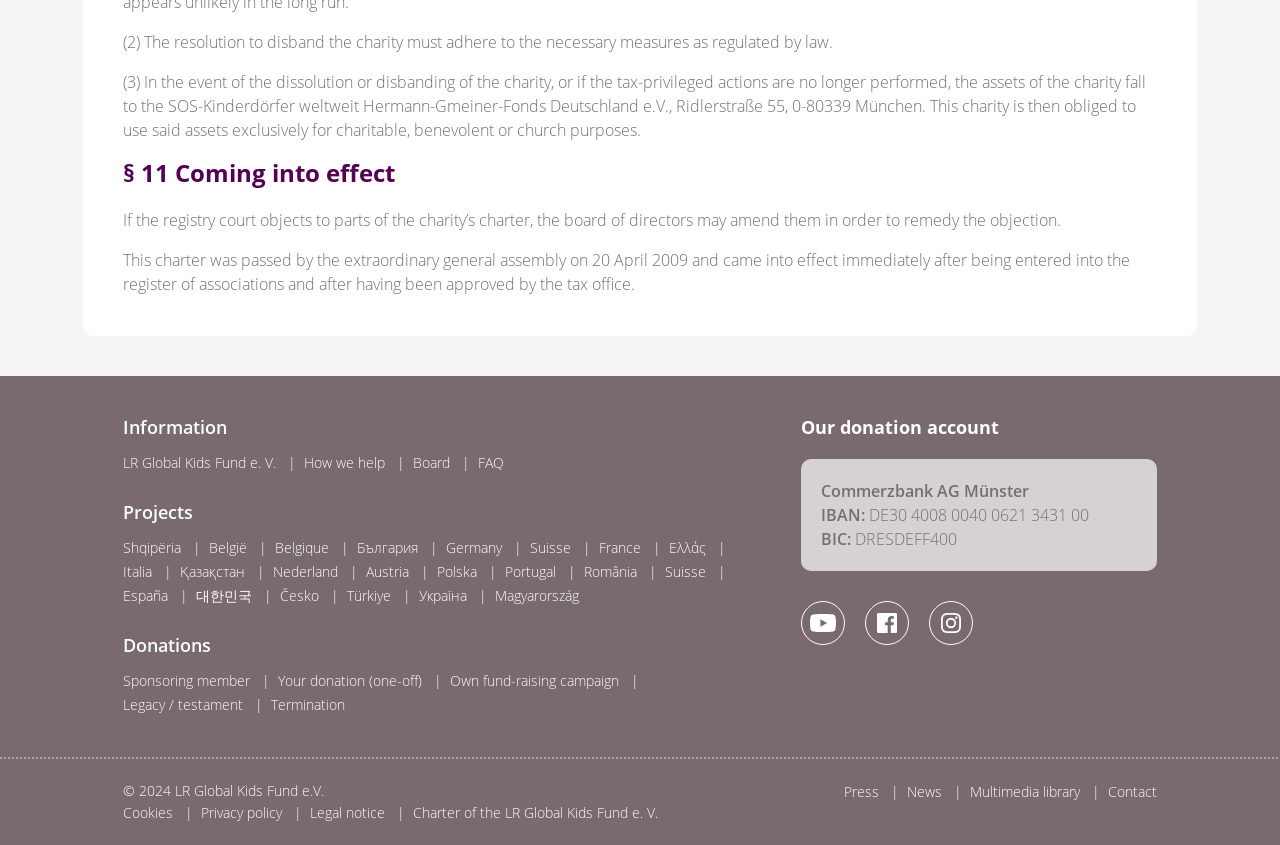What is the link to the YouTube page of the charity?
Please answer the question with a single word or phrase, referencing the image.

YouTube